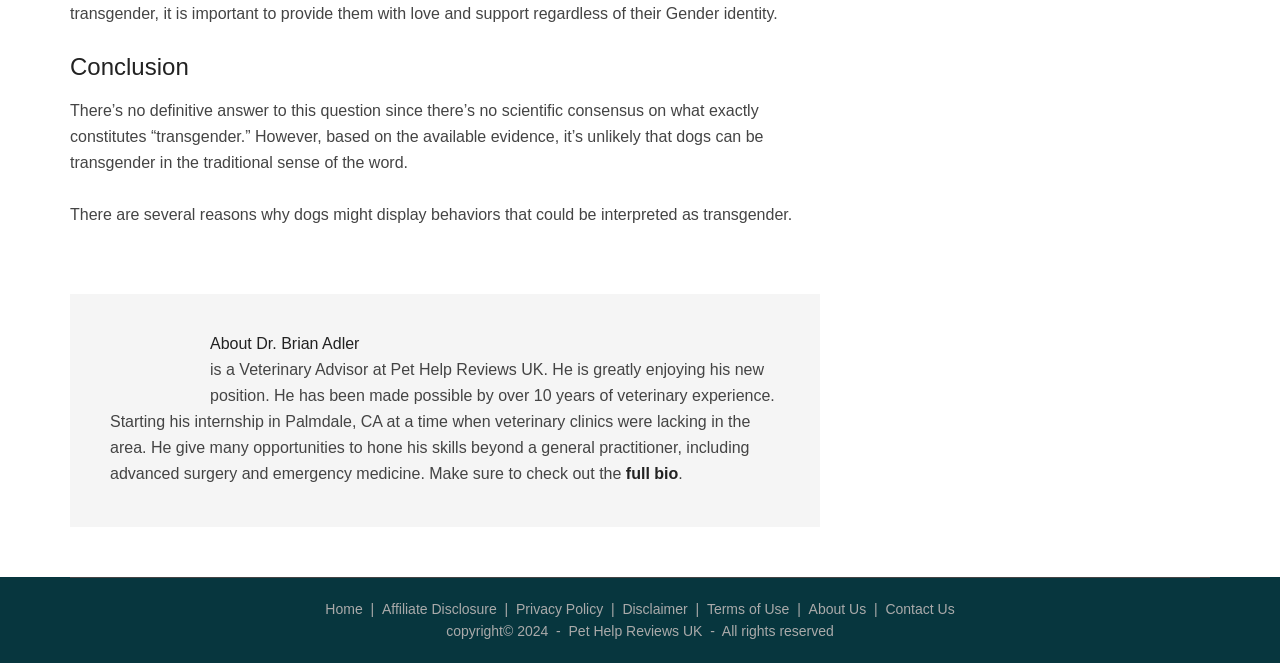What can be found in the footer section?
From the screenshot, supply a one-word or short-phrase answer.

Links and copyright info